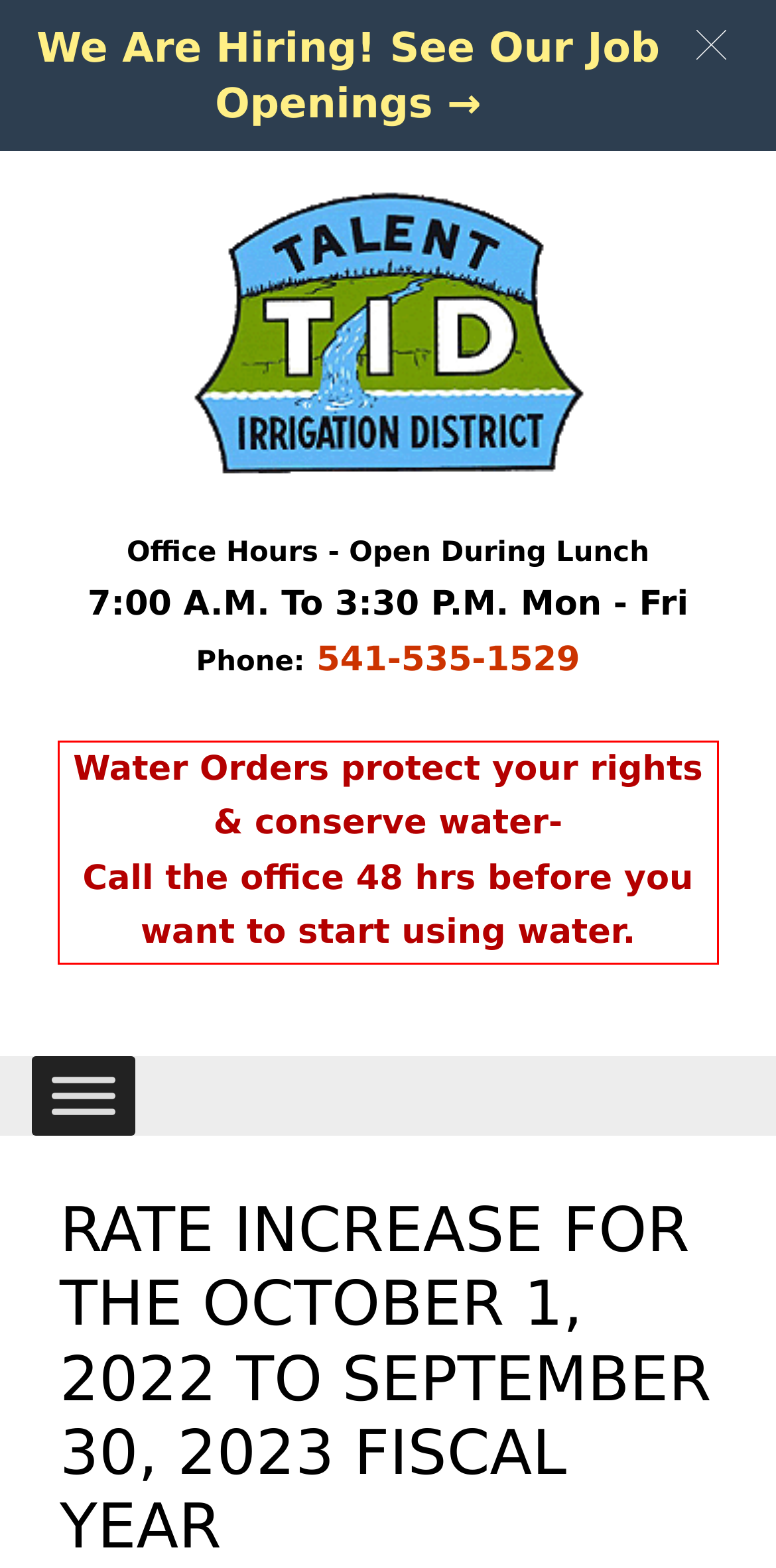You are provided with a webpage screenshot that includes a red rectangle bounding box. Extract the text content from within the bounding box using OCR.

Water Orders protect your rights & conserve water- Call the office 48 hrs before you want to start using water.